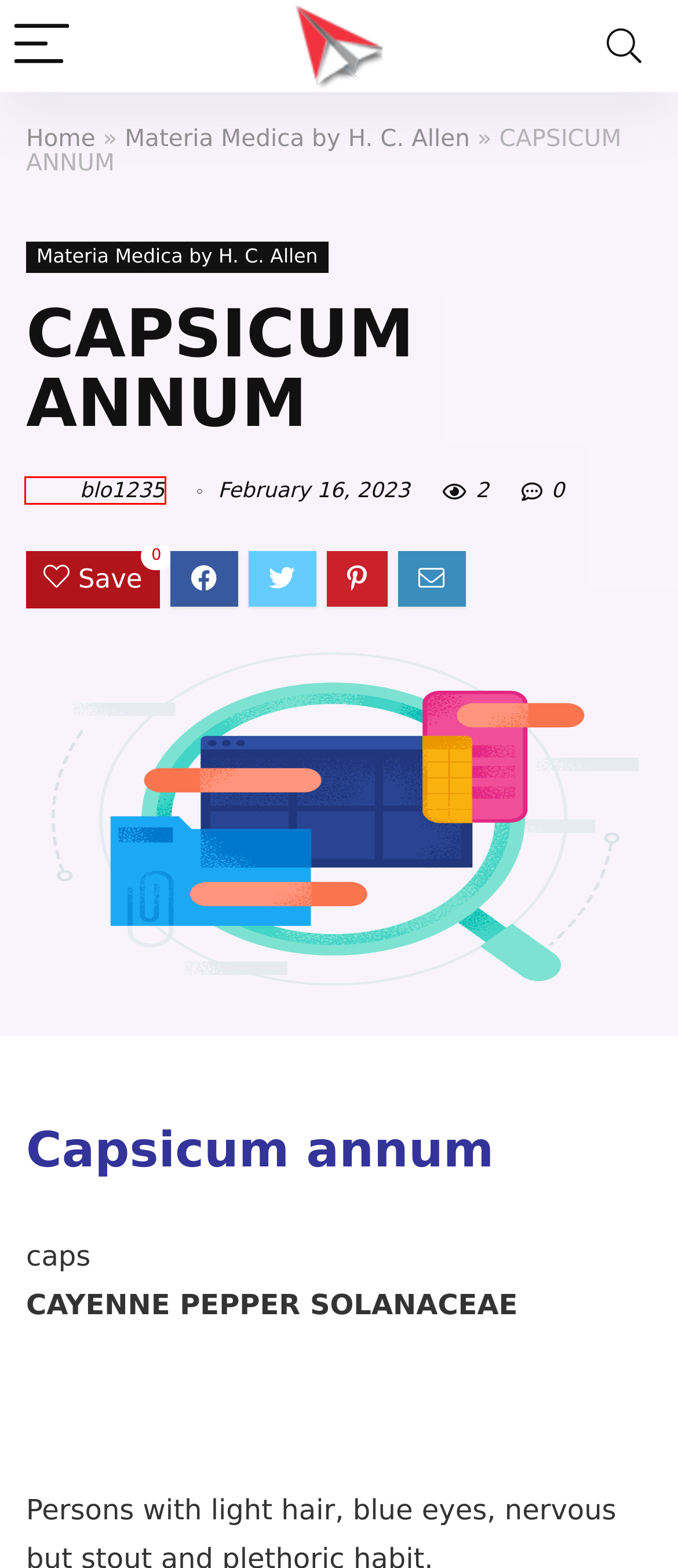A screenshot of a webpage is given, featuring a red bounding box around a UI element. Please choose the webpage description that best aligns with the new webpage after clicking the element in the bounding box. These are the descriptions:
A. Back Pain – blogepostpro
B. Online Consultation! - Online Homeopathic Doctor Consultation | Dr. Mahesh
C. Snoring – blogepostpro
D. blo1235 – blogepostpro
E. B2STATS Foro – B2Stats
F. Materia Medica by H. C. Allen – blogepostpro
G. blogepostpro
H. Hiccup – blogepostpro

D